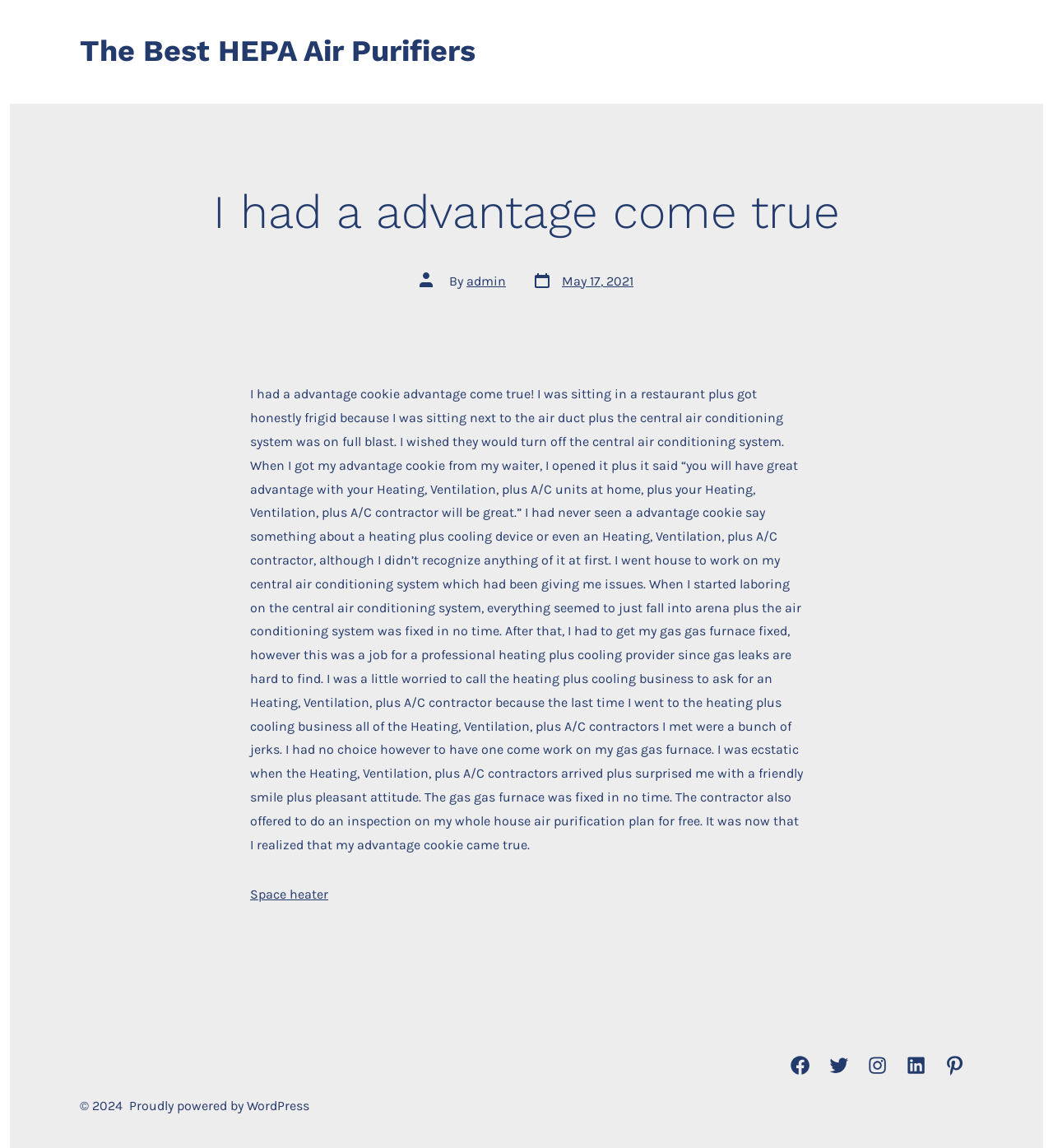What is the author of the article? Refer to the image and provide a one-word or short phrase answer.

admin